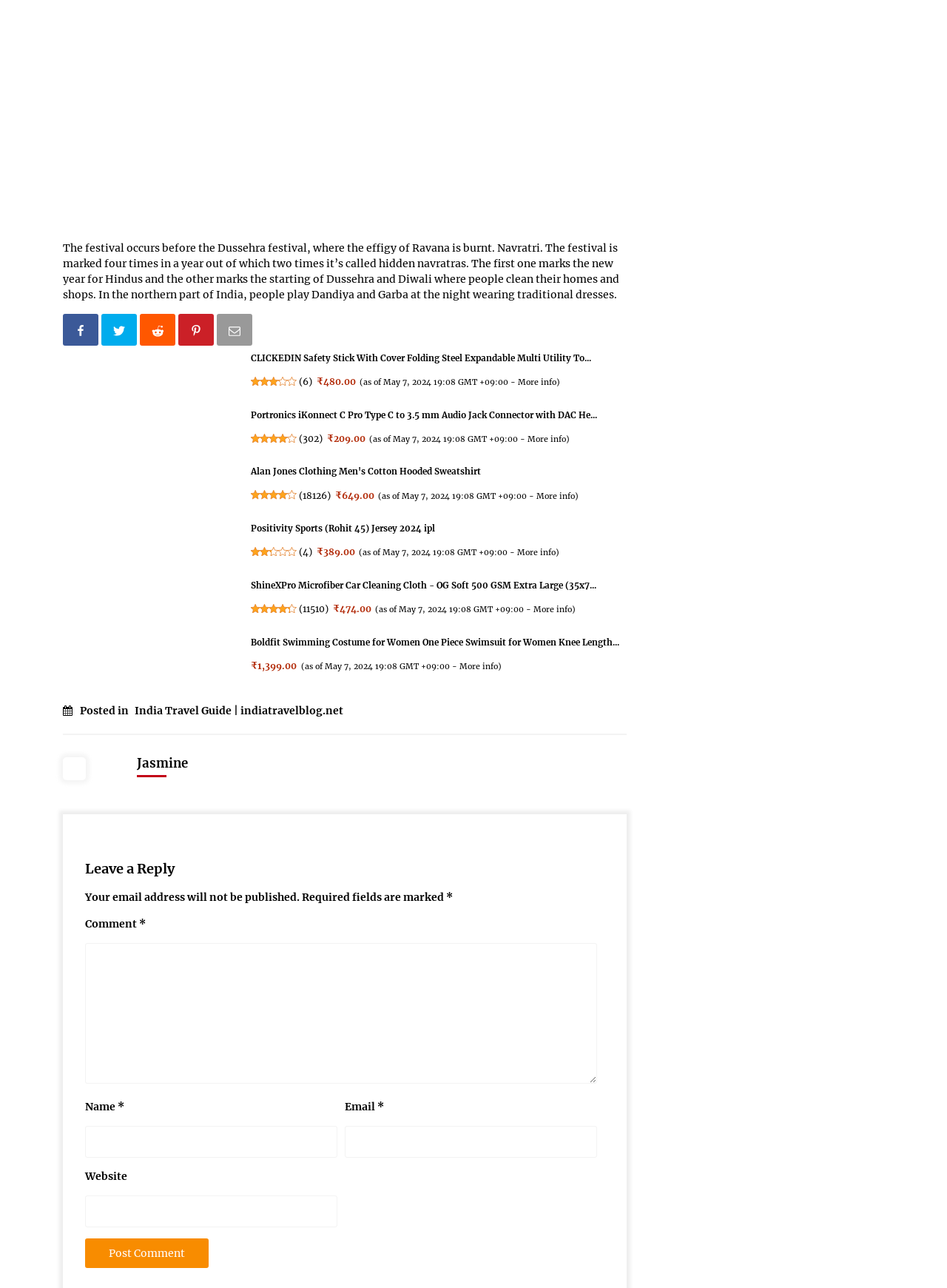How many products are listed on this page?
Please answer the question with a detailed and comprehensive explanation.

I counted the number of product headings on the page, and there are 5 products listed.